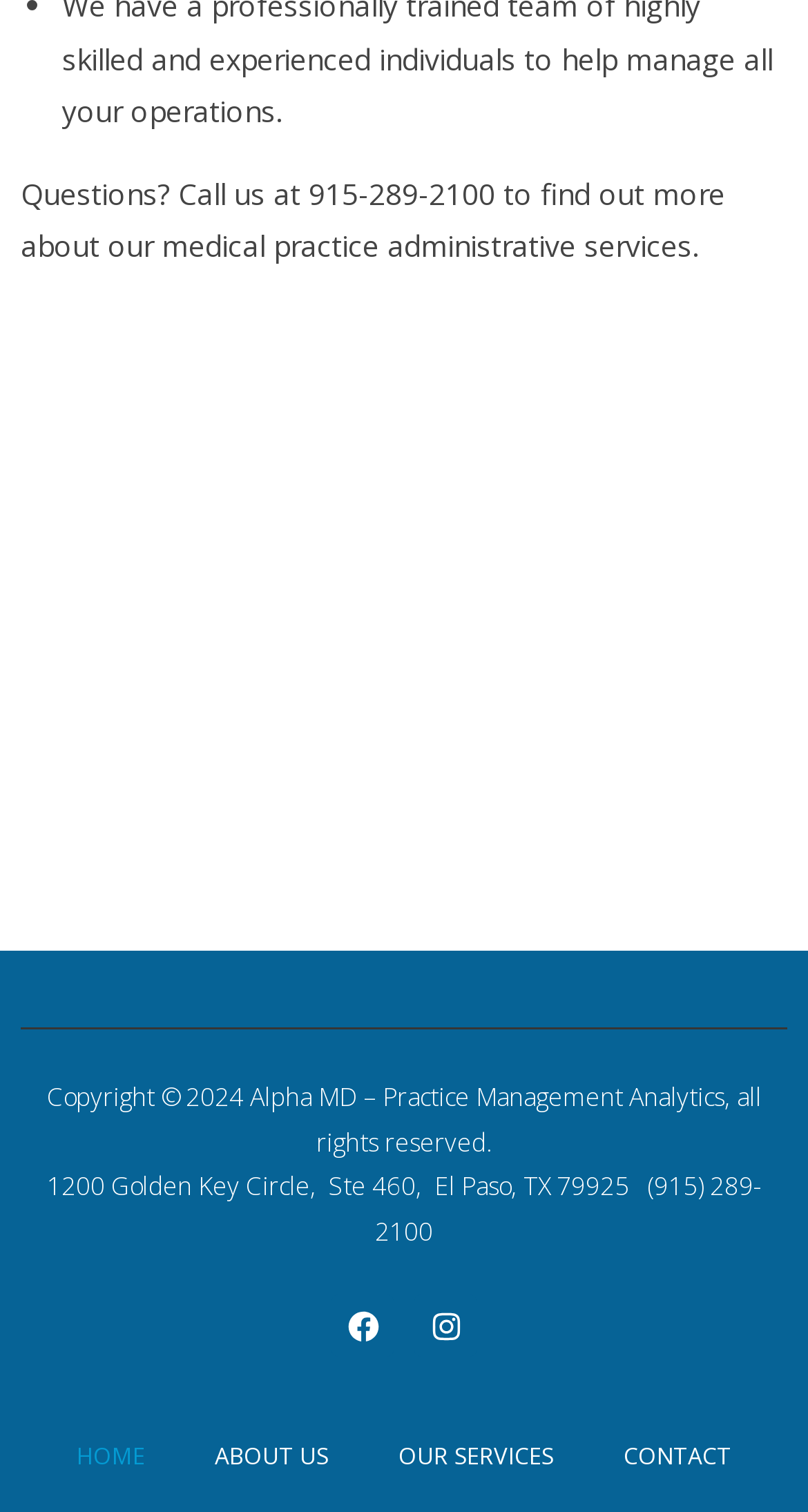Answer briefly with one word or phrase:
What are the main sections of the website?

HOME, ABOUT US, OUR SERVICES, CONTACT